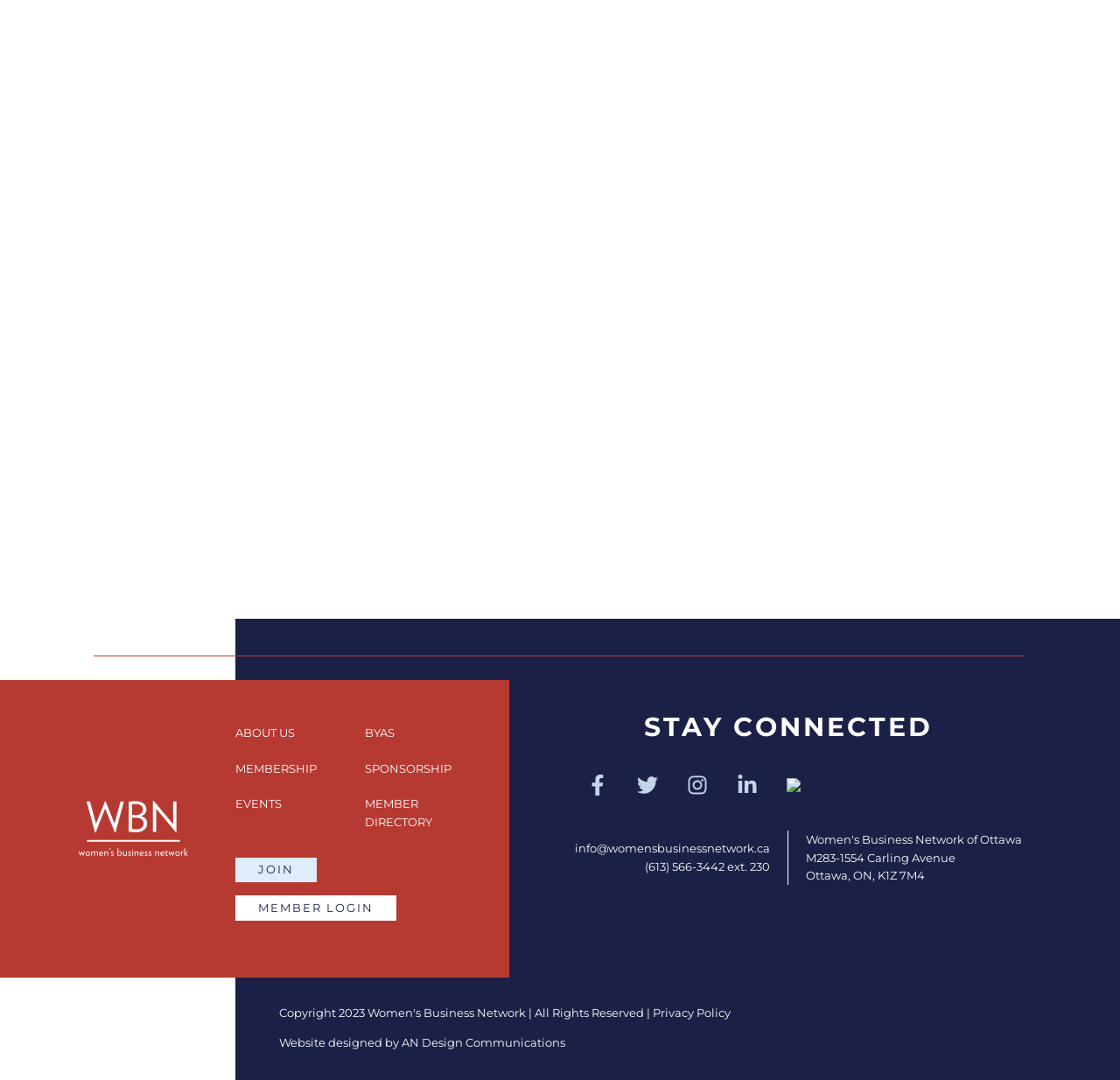Determine the bounding box coordinates for the region that must be clicked to execute the following instruction: "Click on ABOUT US".

[0.21, 0.672, 0.263, 0.685]